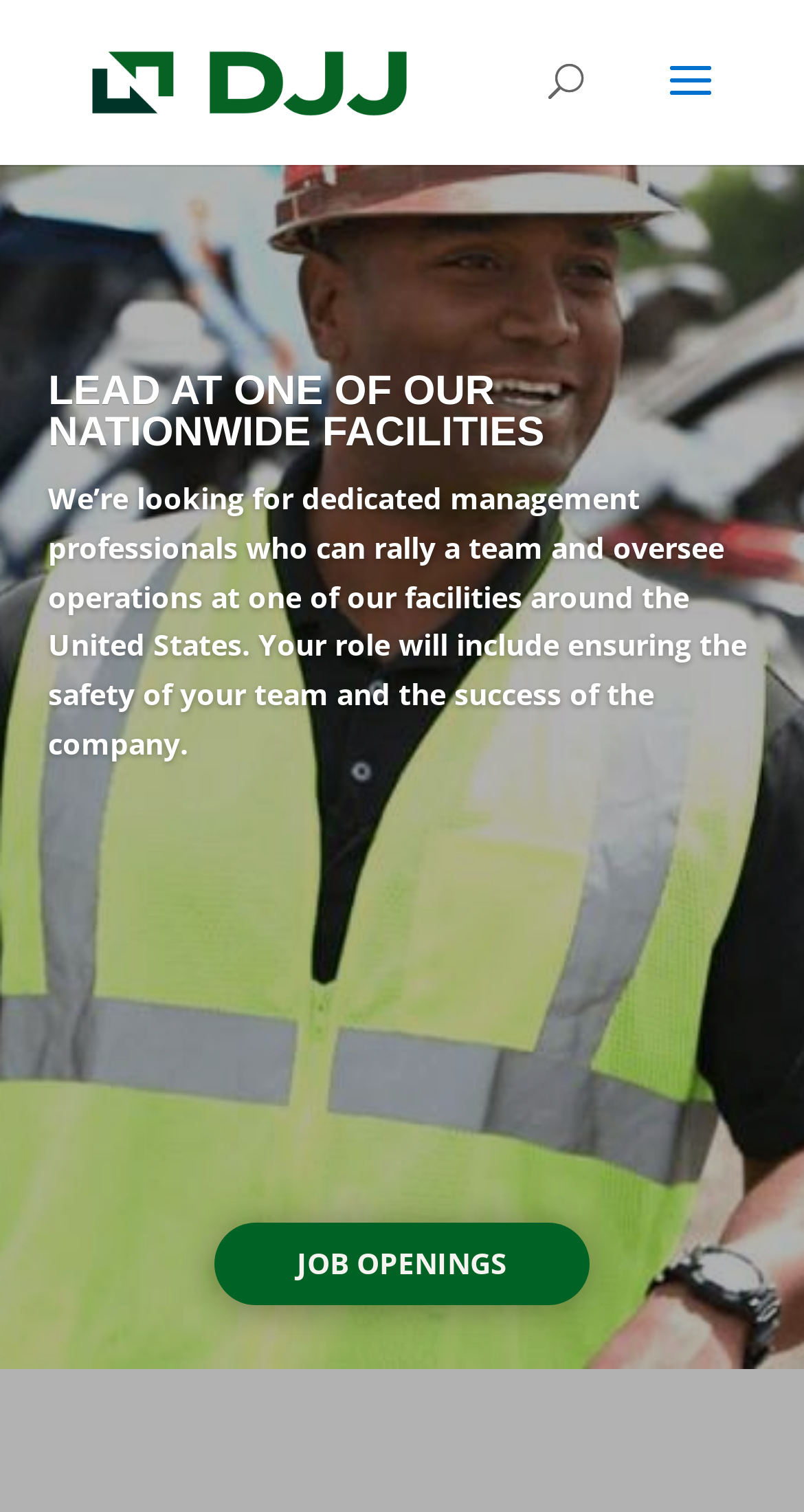Answer this question using a single word or a brief phrase:
Where are the facilities located?

United States